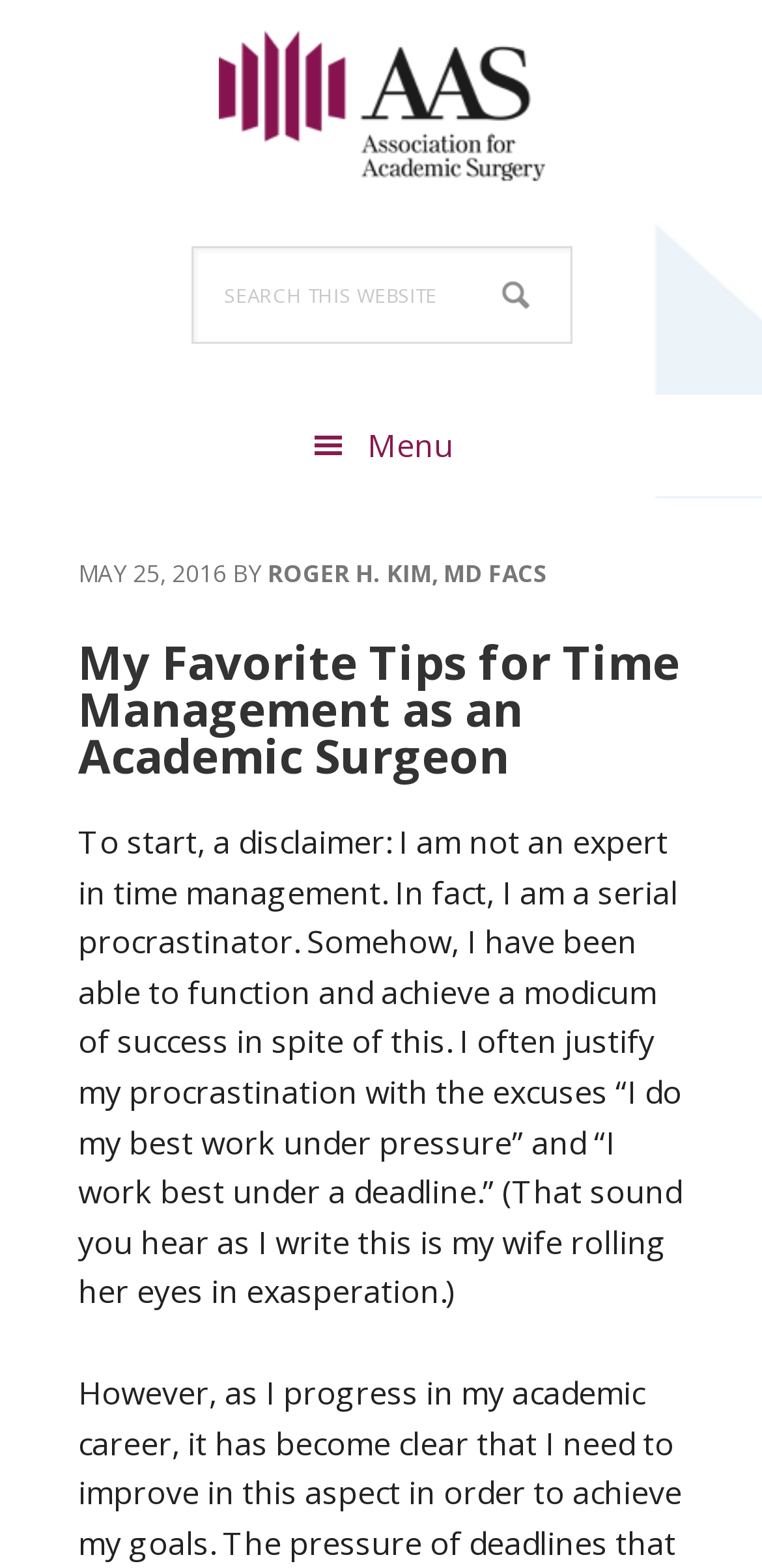What is the date of the article?
Examine the image and give a concise answer in one word or a short phrase.

MAY 25, 2016